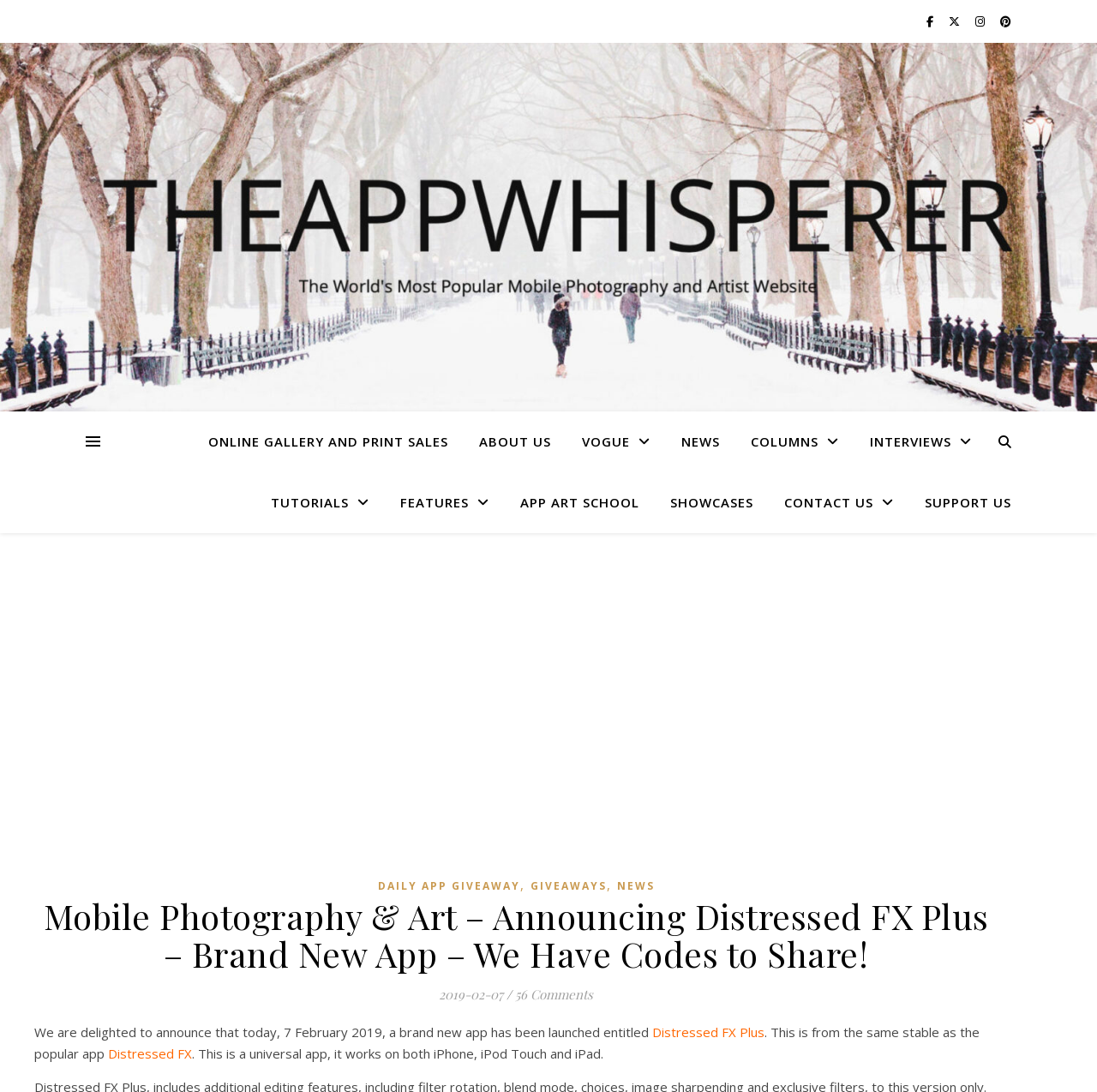Show the bounding box coordinates for the element that needs to be clicked to execute the following instruction: "Explore APP ART SCHOOL". Provide the coordinates in the form of four float numbers between 0 and 1, i.e., [left, top, right, bottom].

[0.462, 0.432, 0.595, 0.487]